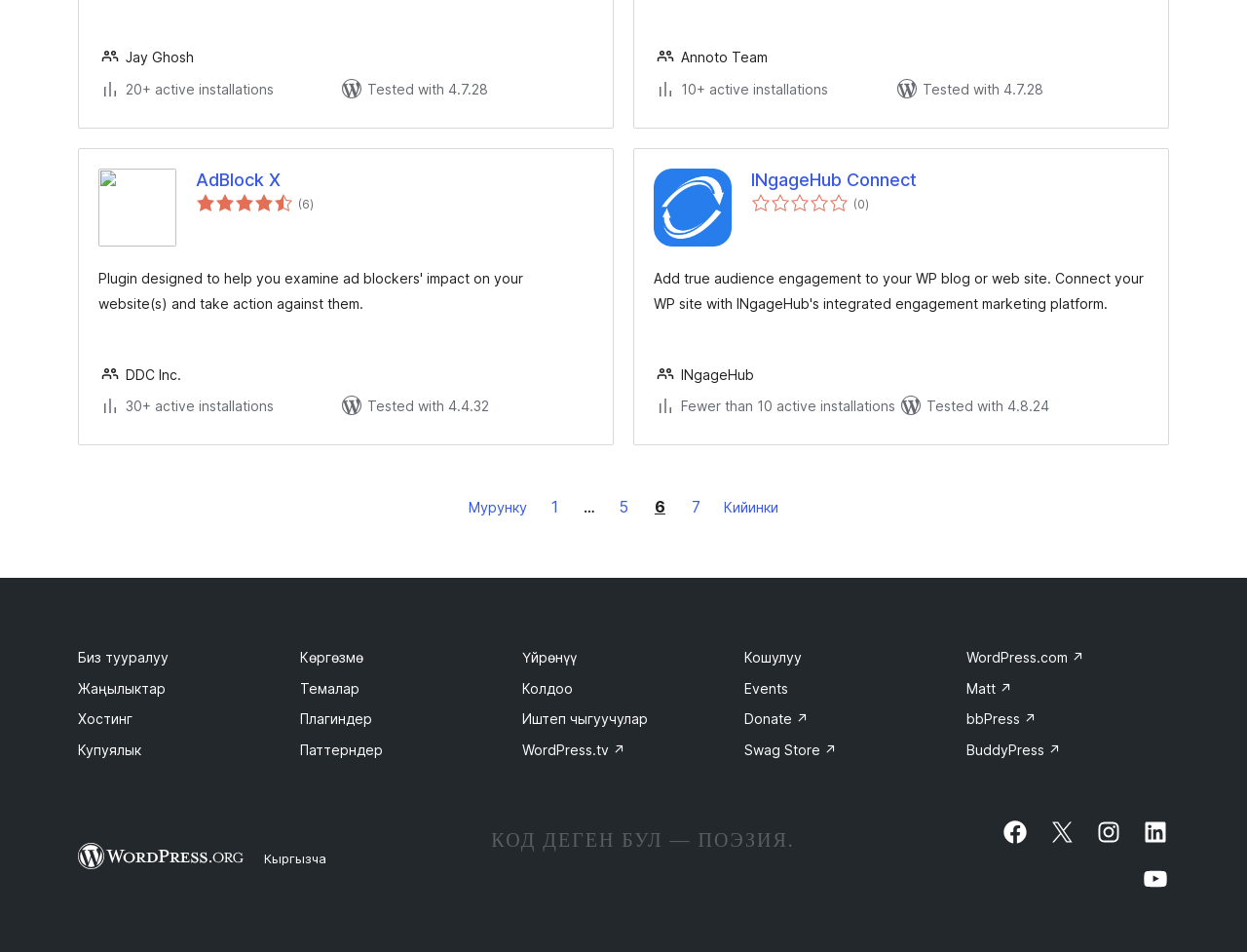Please examine the image and answer the question with a detailed explanation:
How many active installations does DDC Inc. have?

I found the information about DDC Inc. in the footer section of the webpage, where it says 'DDC Inc.' with '30+ active installations' next to it.